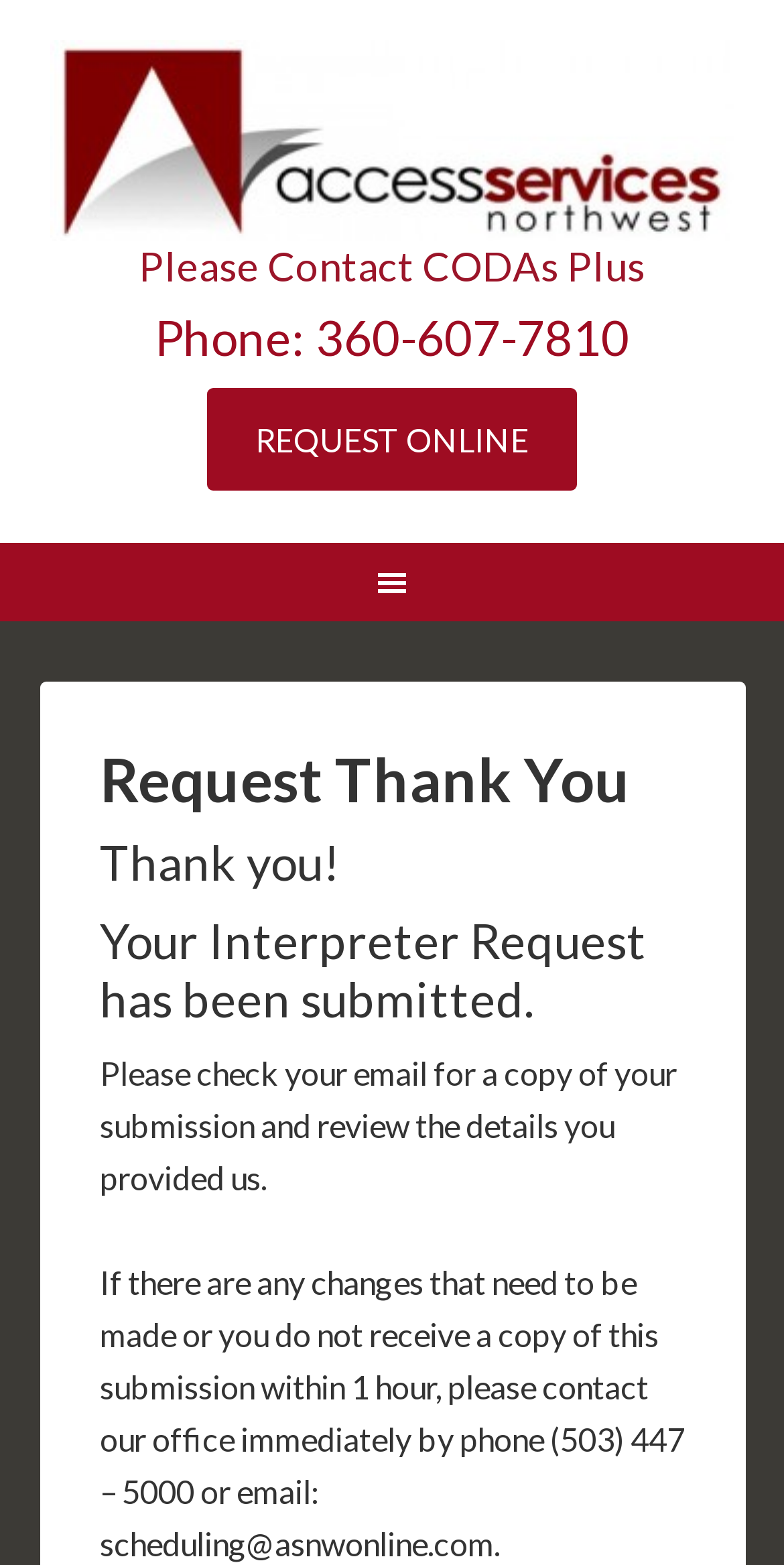What should I do if I don't receive a copy of my submission within 1 hour?
Use the information from the image to give a detailed answer to the question.

According to the StaticText, if there are any changes that need to be made or you do not receive a copy of this submission within 1 hour, you should contact the office immediately by phone (503) 447 – 5000 or email: scheduling@asnwonline.com.